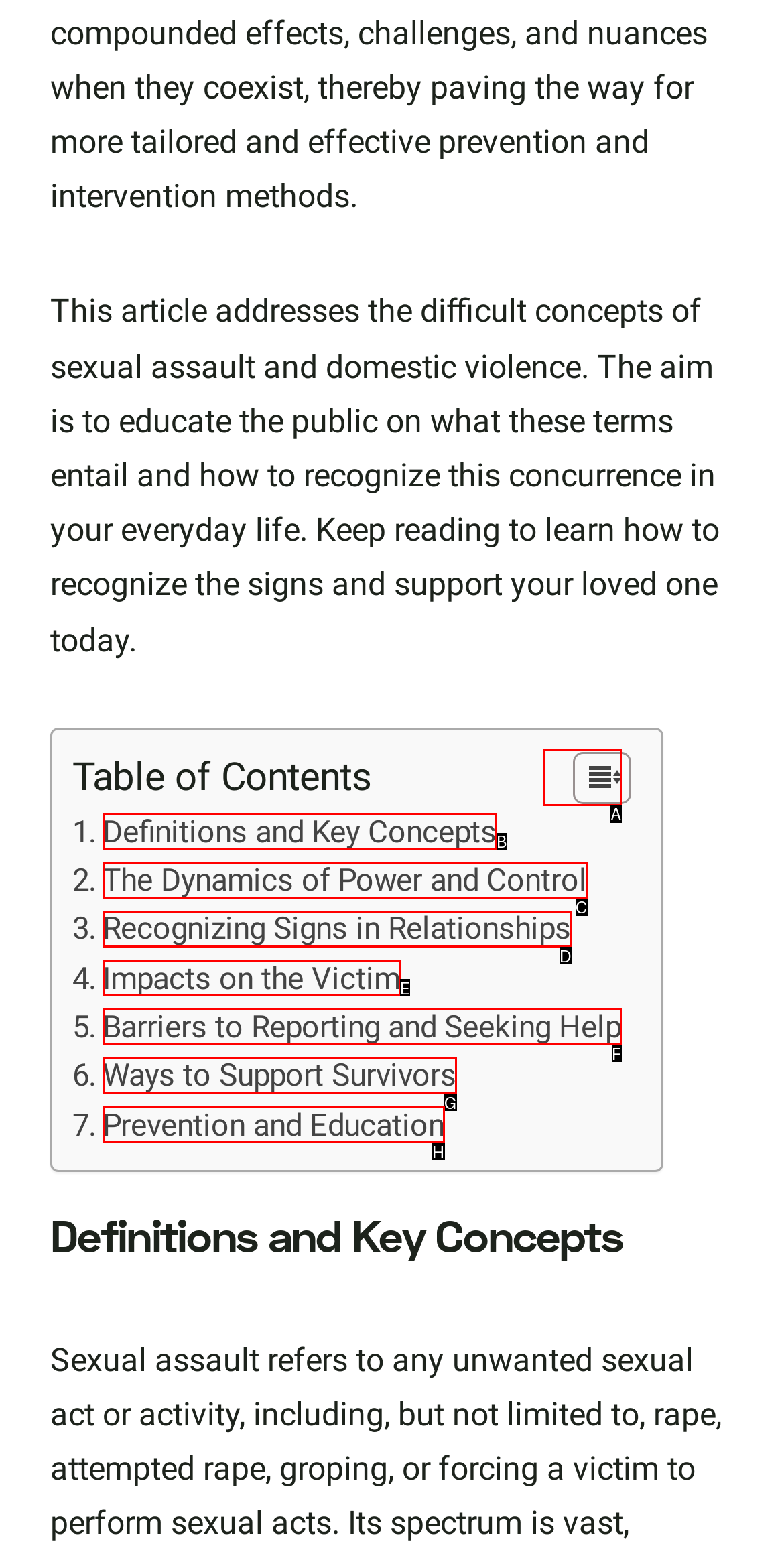Using the provided description: Ways to Support Survivors, select the most fitting option and return its letter directly from the choices.

G